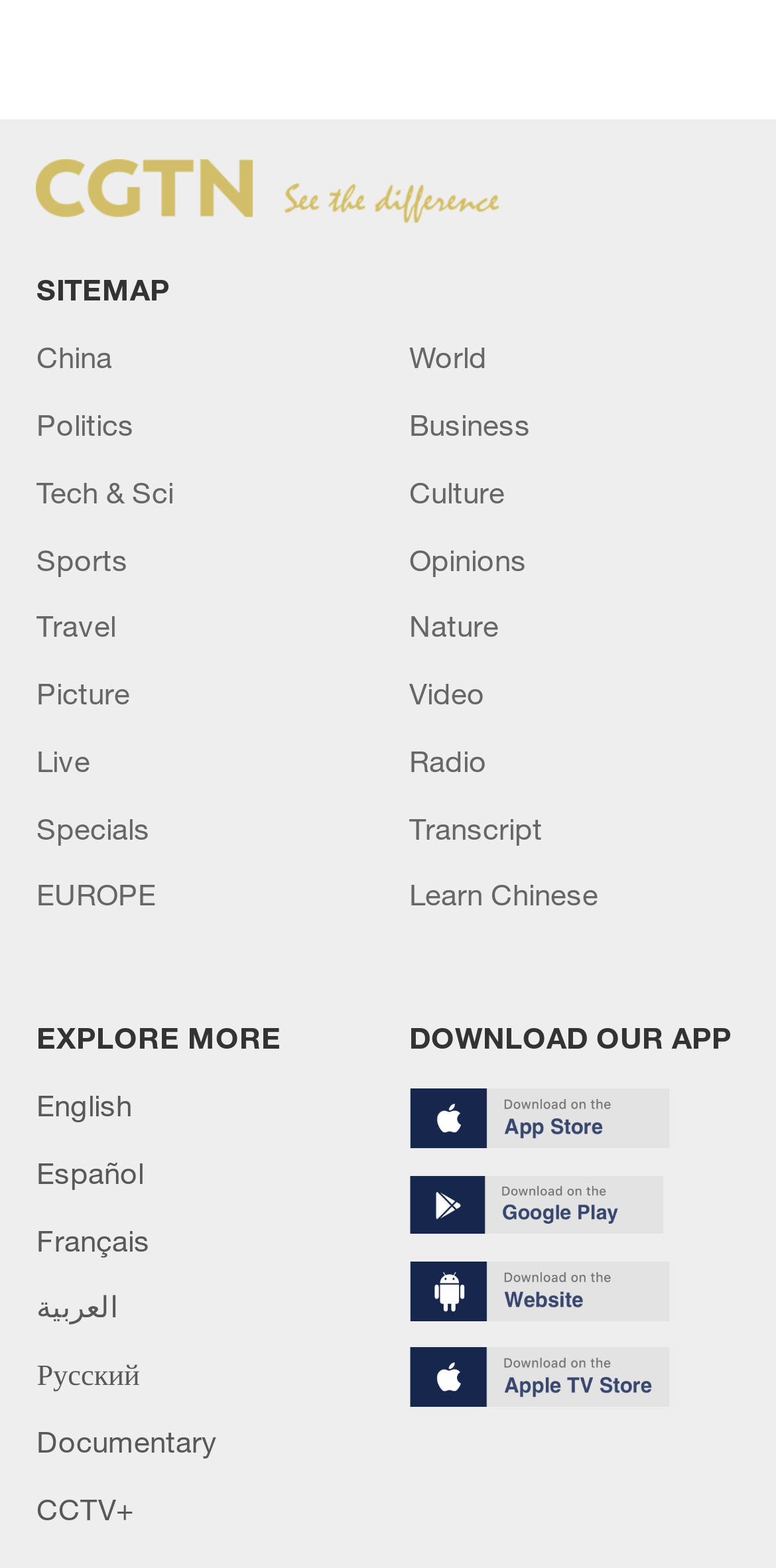For the following element description, predict the bounding box coordinates in the format (top-left x, top-left y, bottom-right x, bottom-right y). All values should be floating point numbers between 0 and 1. Description: aria-label="Next slide"

None